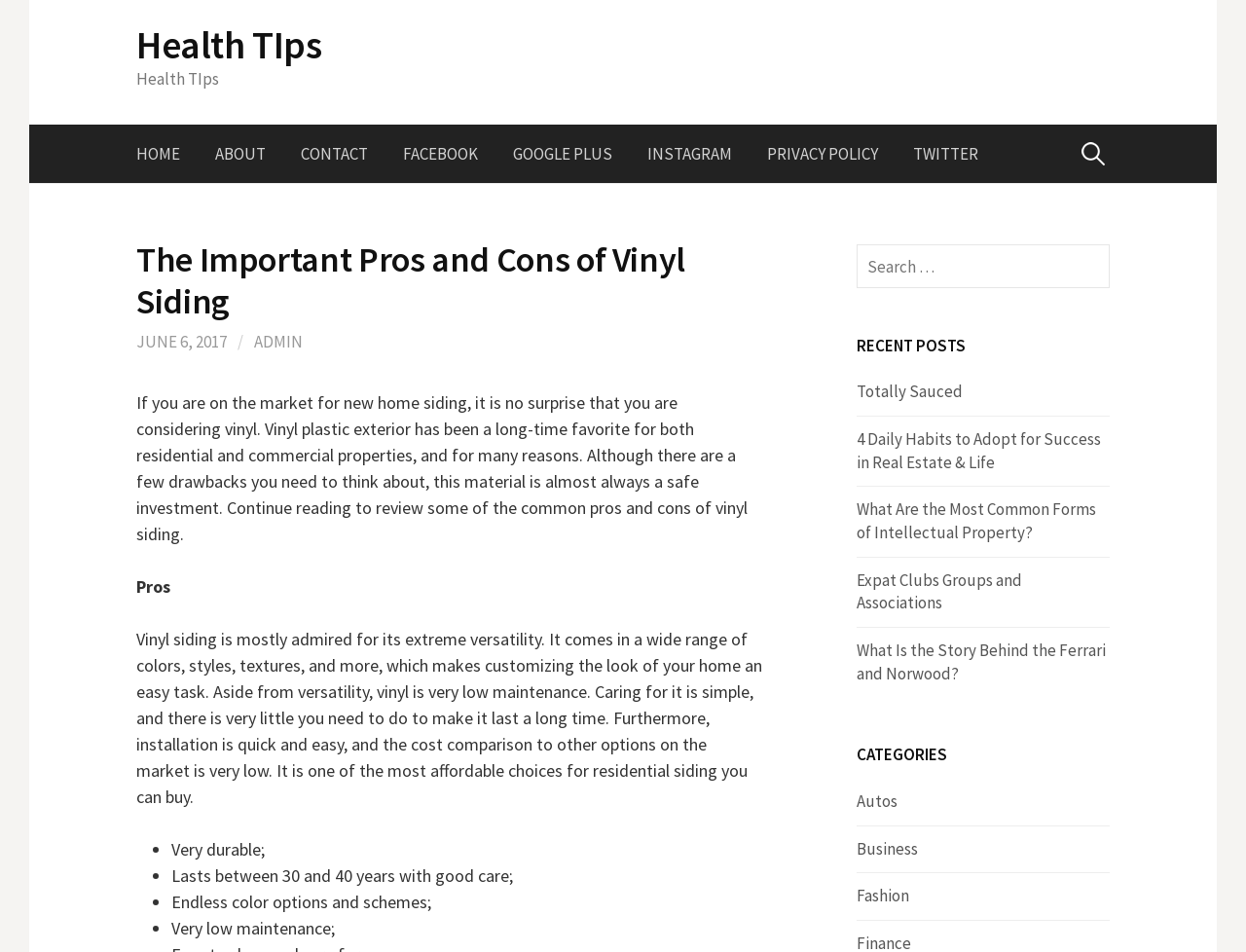Determine the bounding box coordinates of the clickable region to follow the instruction: "Attend an 'in-person event'".

None